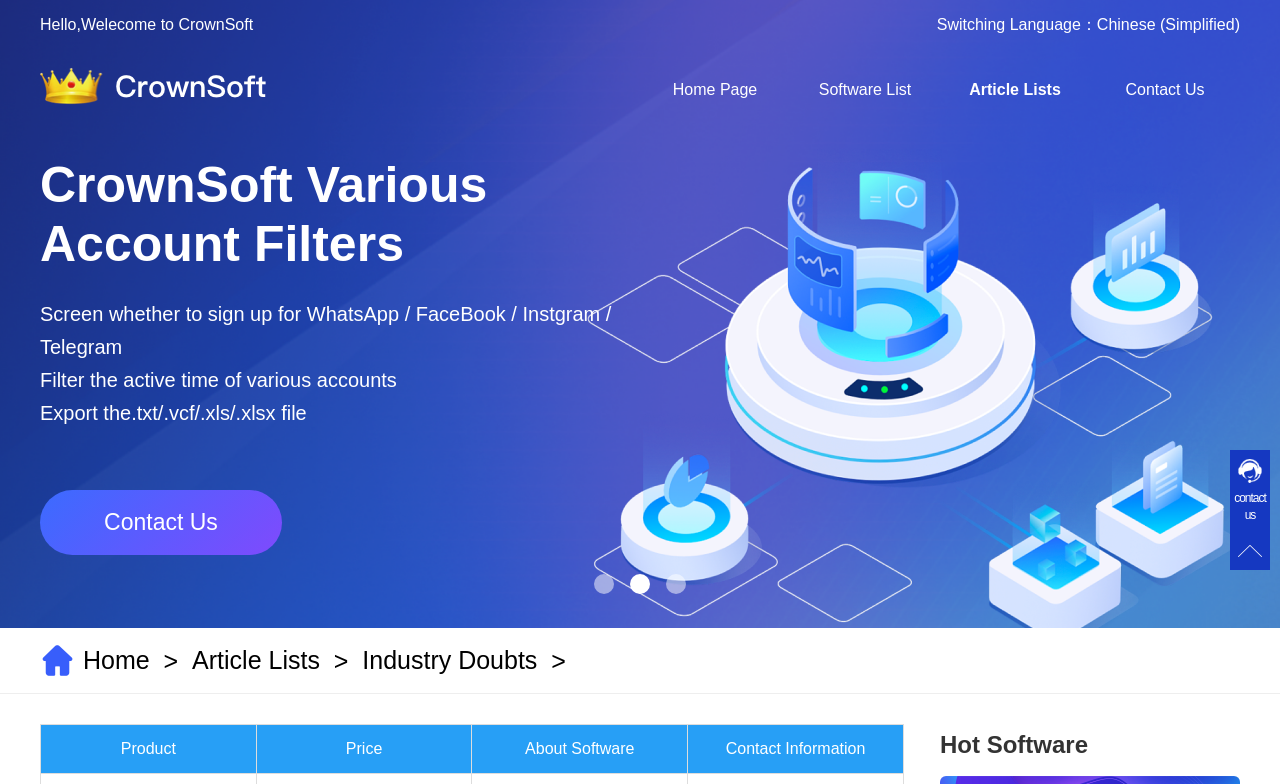Find the bounding box of the web element that fits this description: "parent_node: contact us".

[0.961, 0.574, 0.992, 0.625]